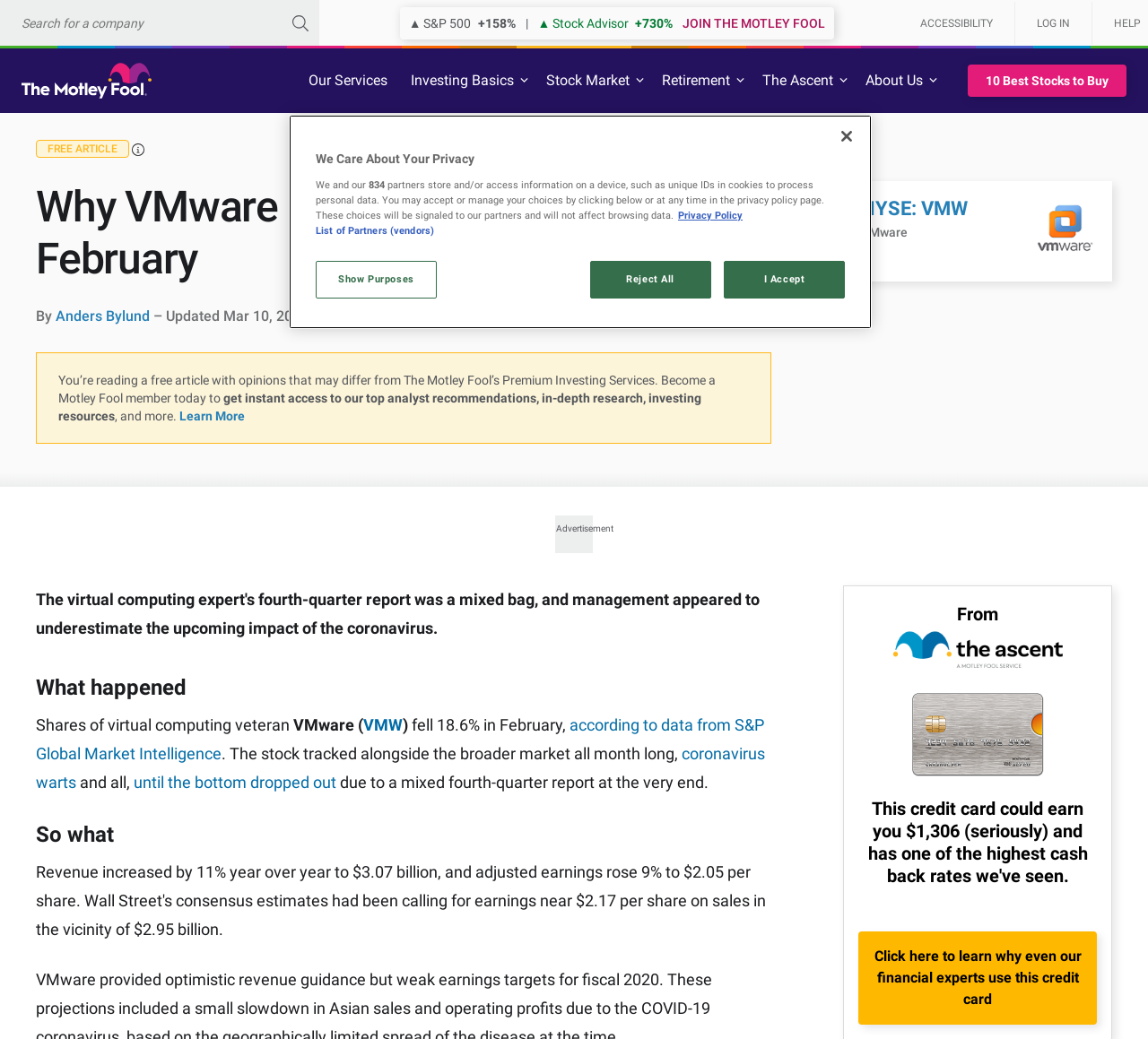Identify the bounding box coordinates of the specific part of the webpage to click to complete this instruction: "Log in".

[0.884, 0.001, 0.952, 0.043]